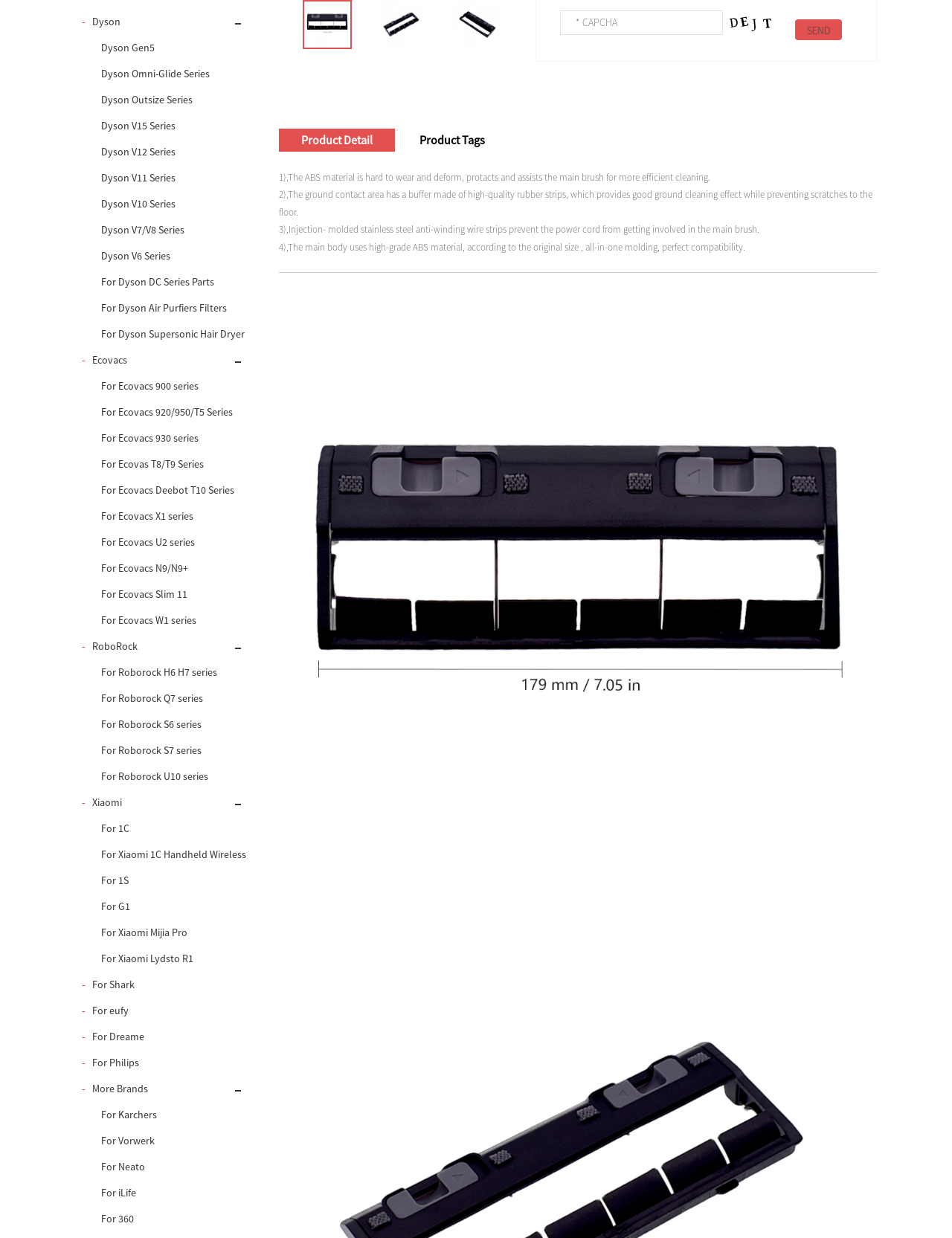Give the bounding box coordinates for the element described as: "Xiaomi".

[0.097, 0.643, 0.128, 0.653]